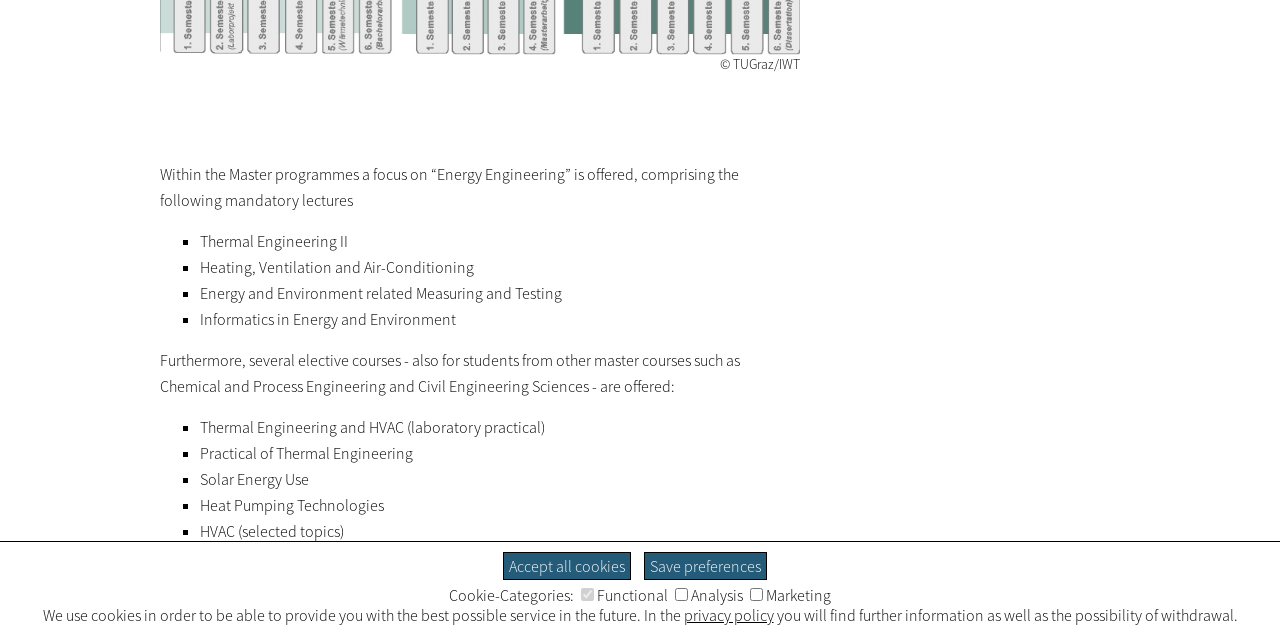Extract the bounding box coordinates of the UI element described by: "Common Good Challenge! Pitch". The coordinates should include four float numbers ranging from 0 to 1, e.g., [left, top, right, bottom].

None